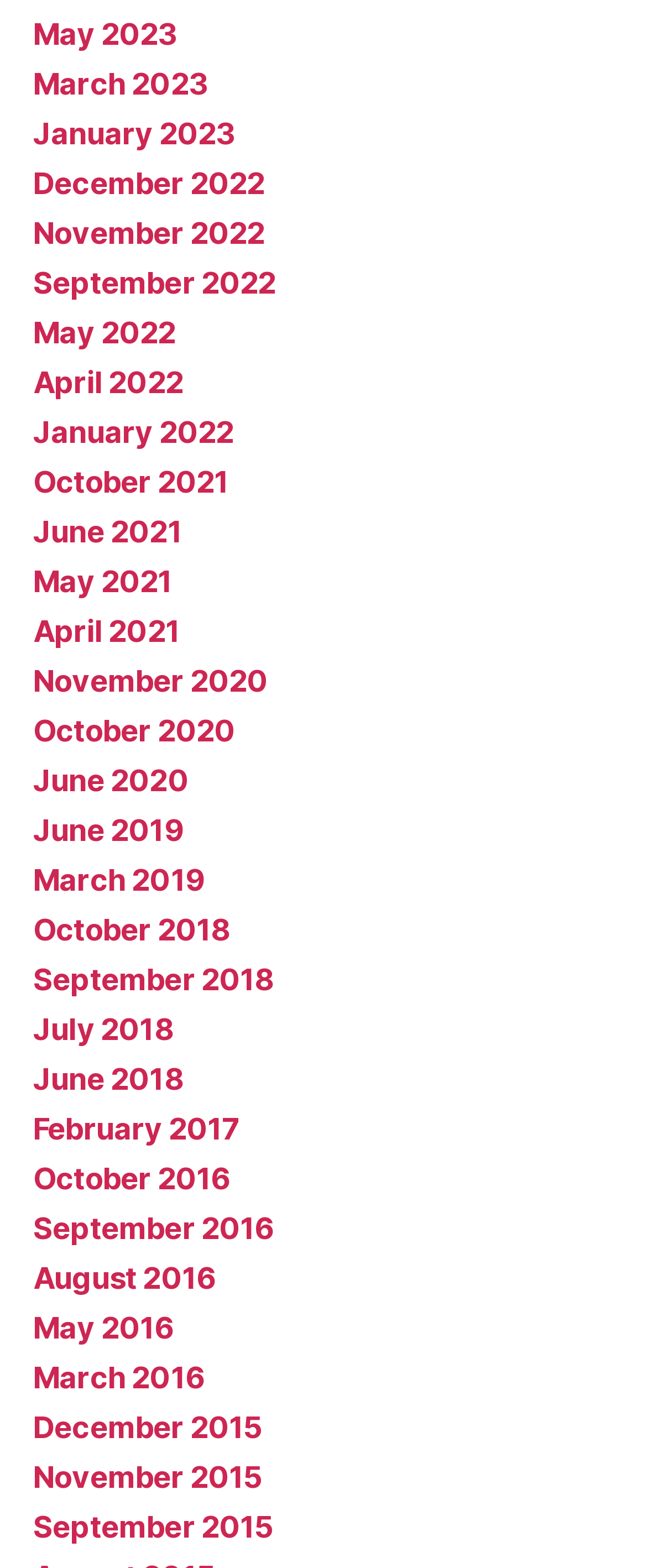Using the element description provided, determine the bounding box coordinates in the format (top-left x, top-left y, bottom-right x, bottom-right y). Ensure that all values are floating point numbers between 0 and 1. Element description: Articles-Newsletter

None